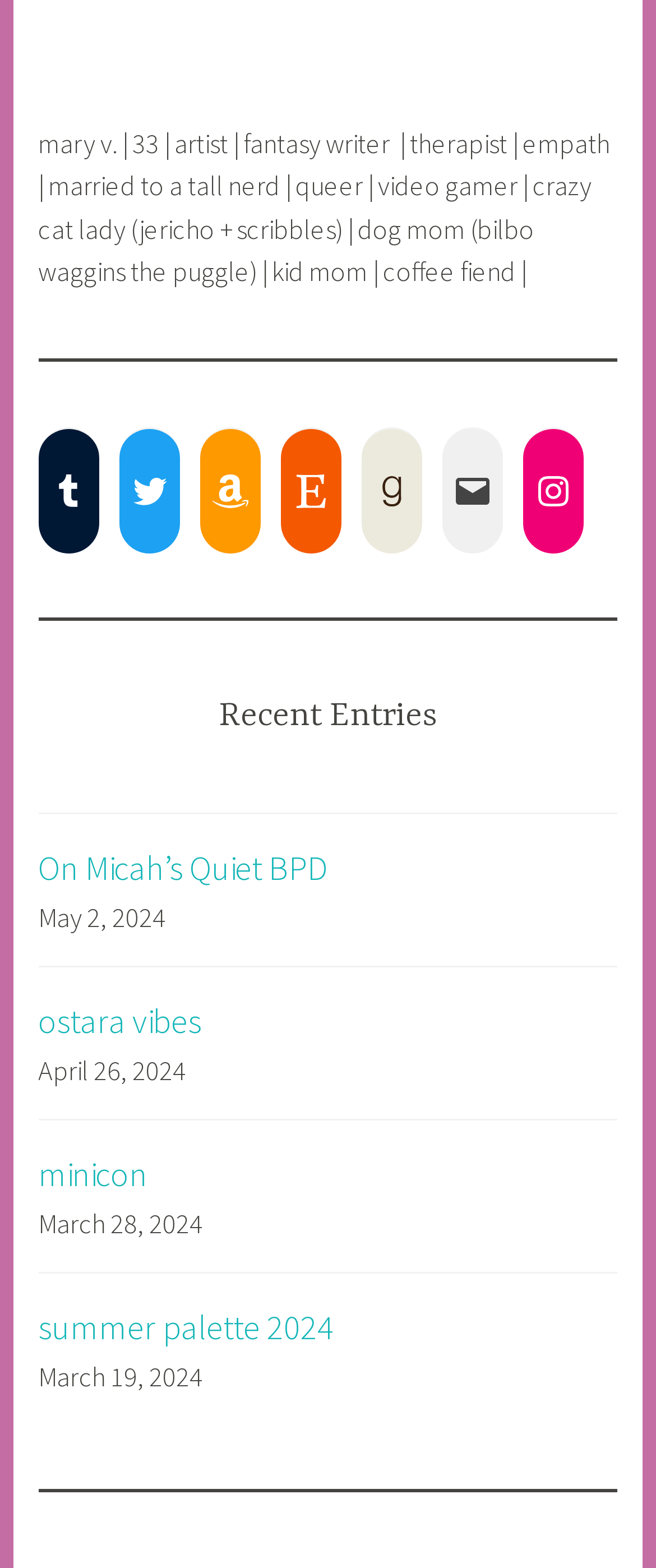How many social media links are available?
Using the visual information, reply with a single word or short phrase.

6